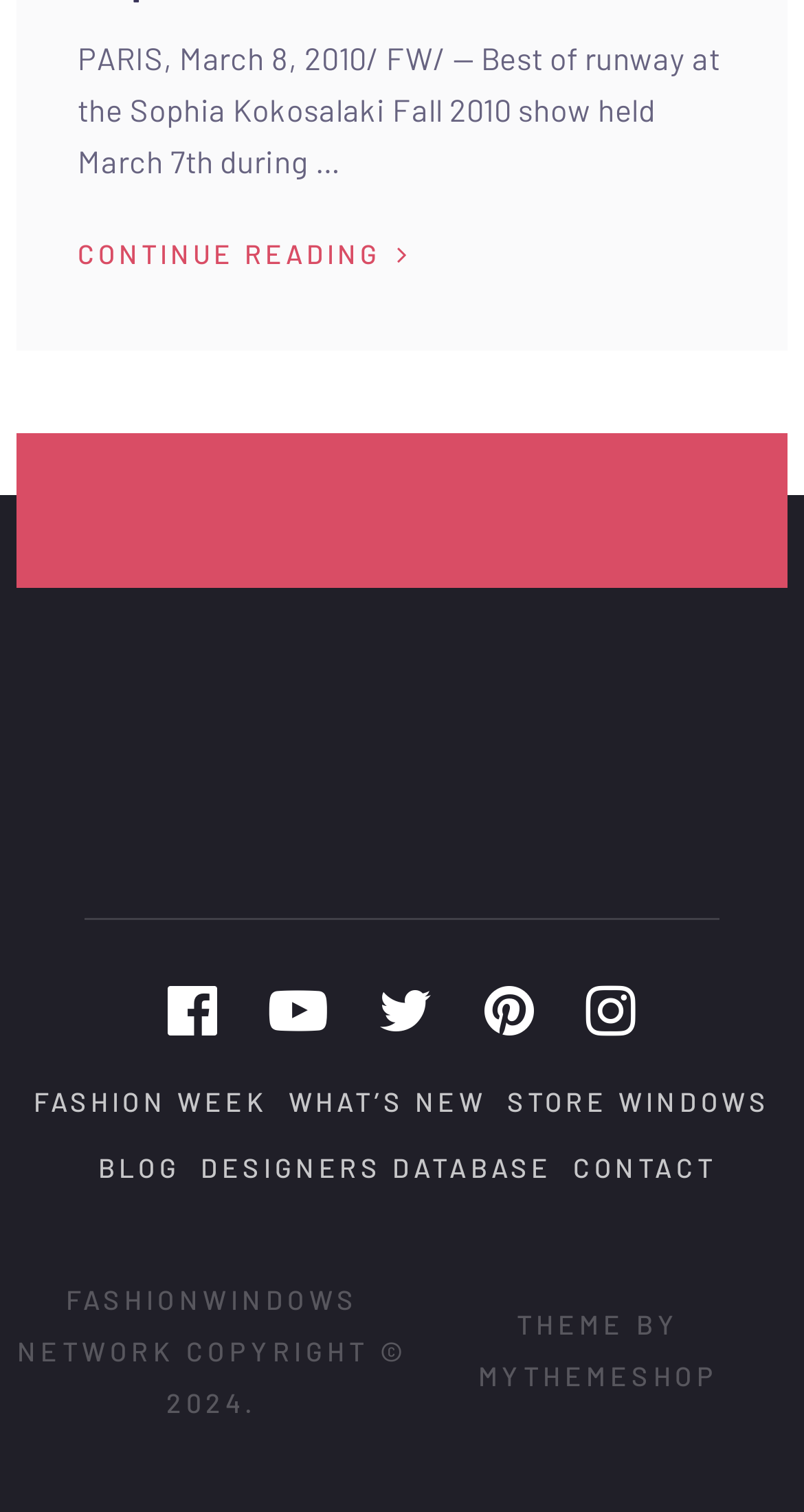Please determine the bounding box coordinates for the UI element described here. Use the format (top-left x, top-left y, bottom-right x, bottom-right y) with values bounded between 0 and 1: Contact

[0.713, 0.761, 0.891, 0.783]